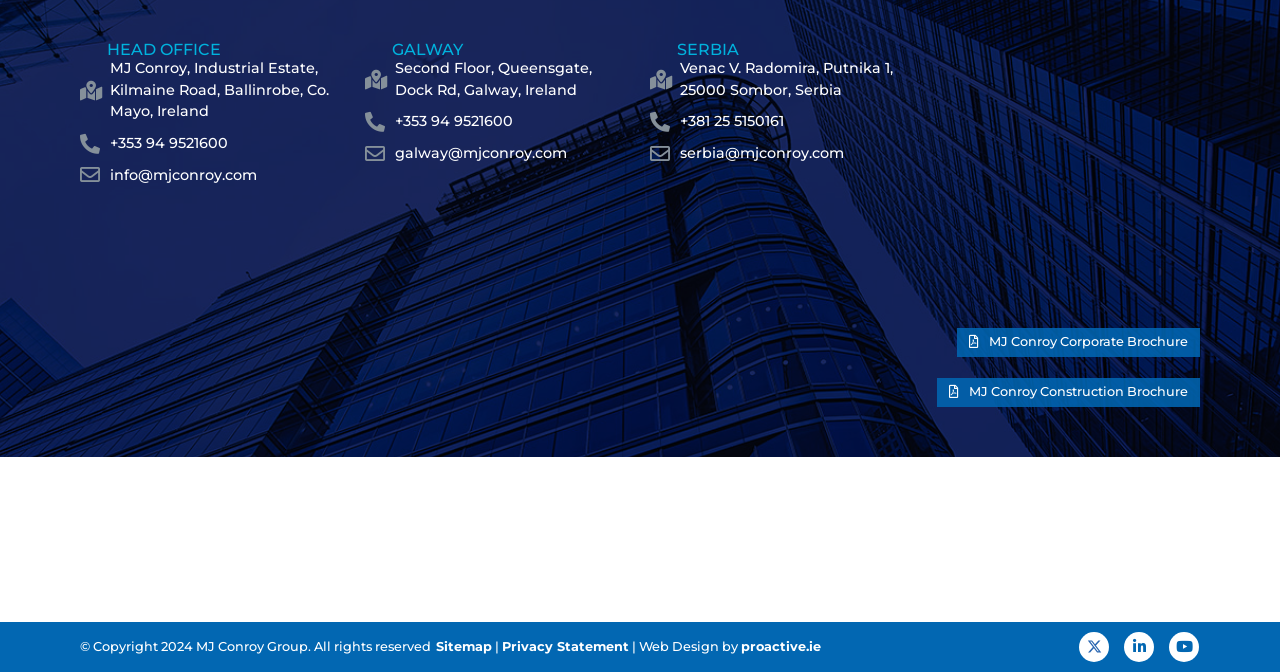Find the bounding box coordinates of the clickable element required to execute the following instruction: "Call the Galway office". Provide the coordinates as four float numbers between 0 and 1, i.e., [left, top, right, bottom].

[0.285, 0.166, 0.492, 0.198]